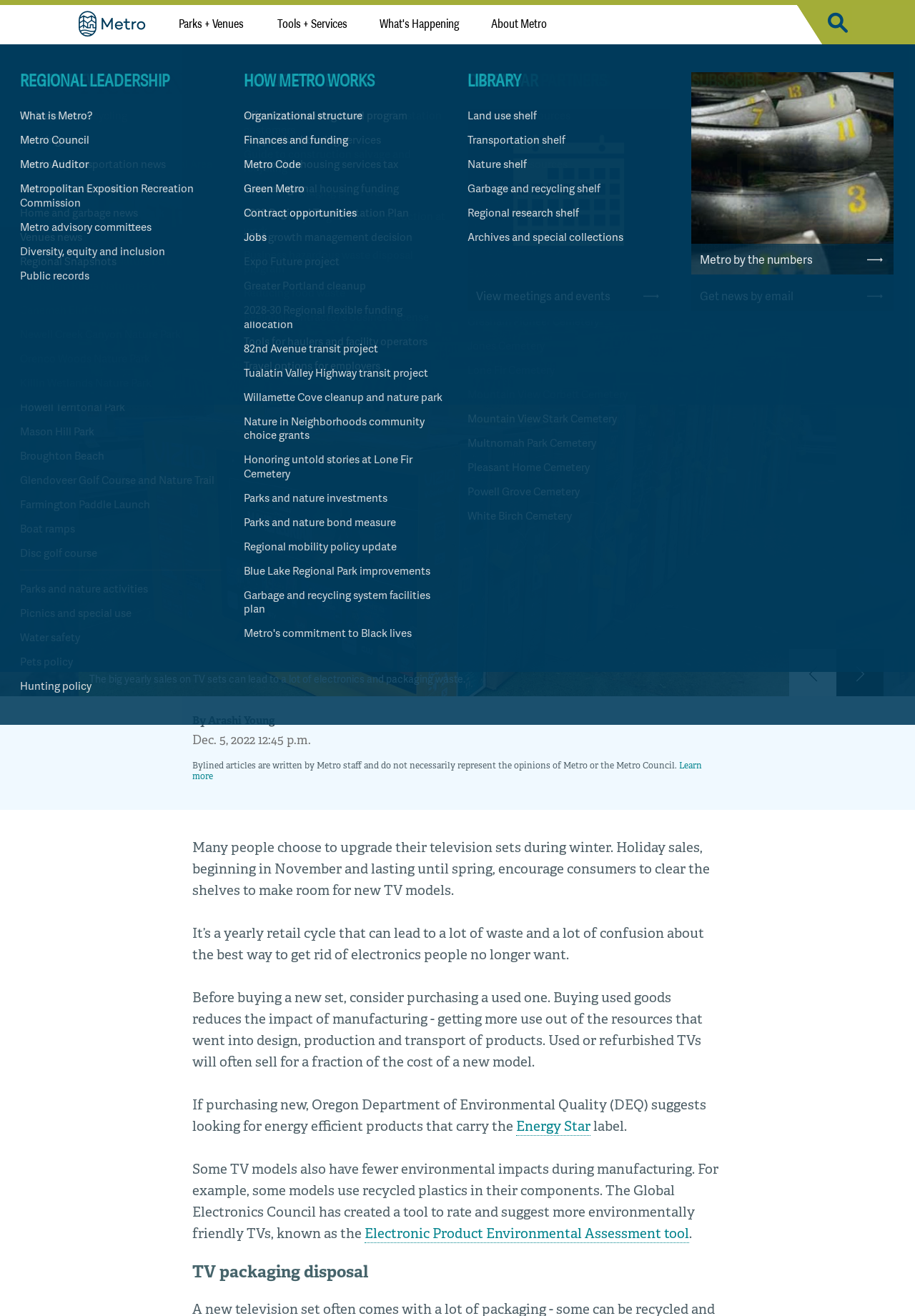Can you find and provide the title of the webpage?

Television waste and disposal tips